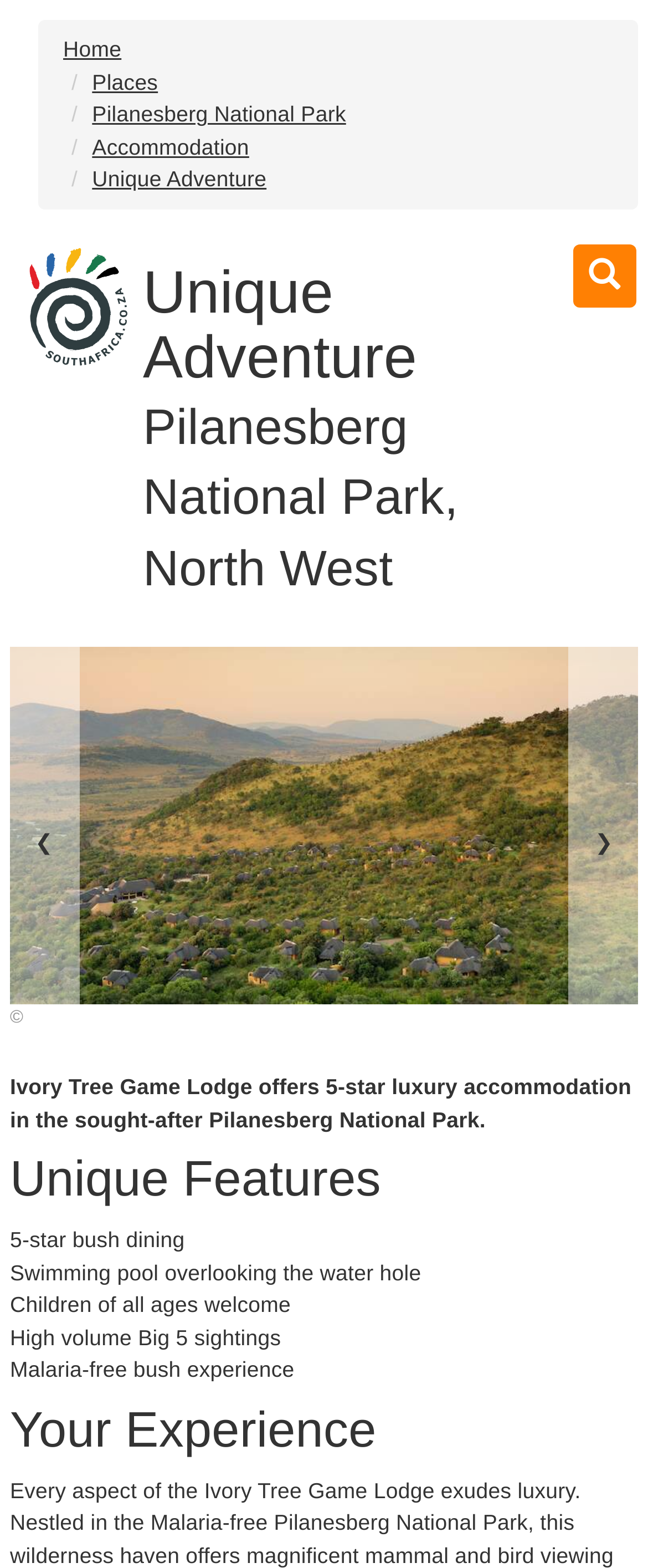Determine the bounding box coordinates of the clickable area required to perform the following instruction: "view Pilanesberg National Park". The coordinates should be represented as four float numbers between 0 and 1: [left, top, right, bottom].

[0.142, 0.065, 0.534, 0.081]